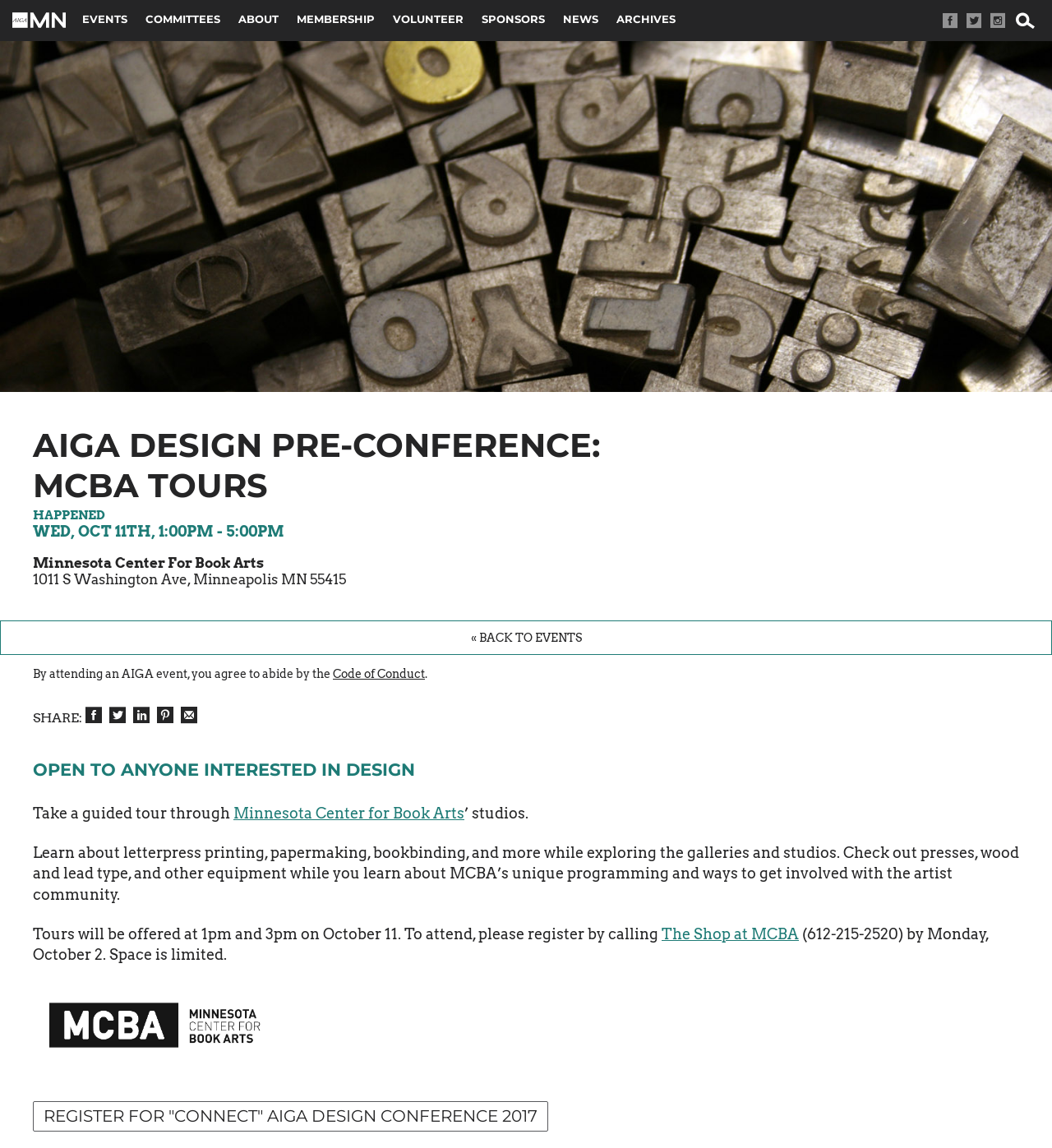Given the description of the UI element: "Minnesota Center for Book Arts", predict the bounding box coordinates in the form of [left, top, right, bottom], with each value being a float between 0 and 1.

[0.222, 0.701, 0.441, 0.716]